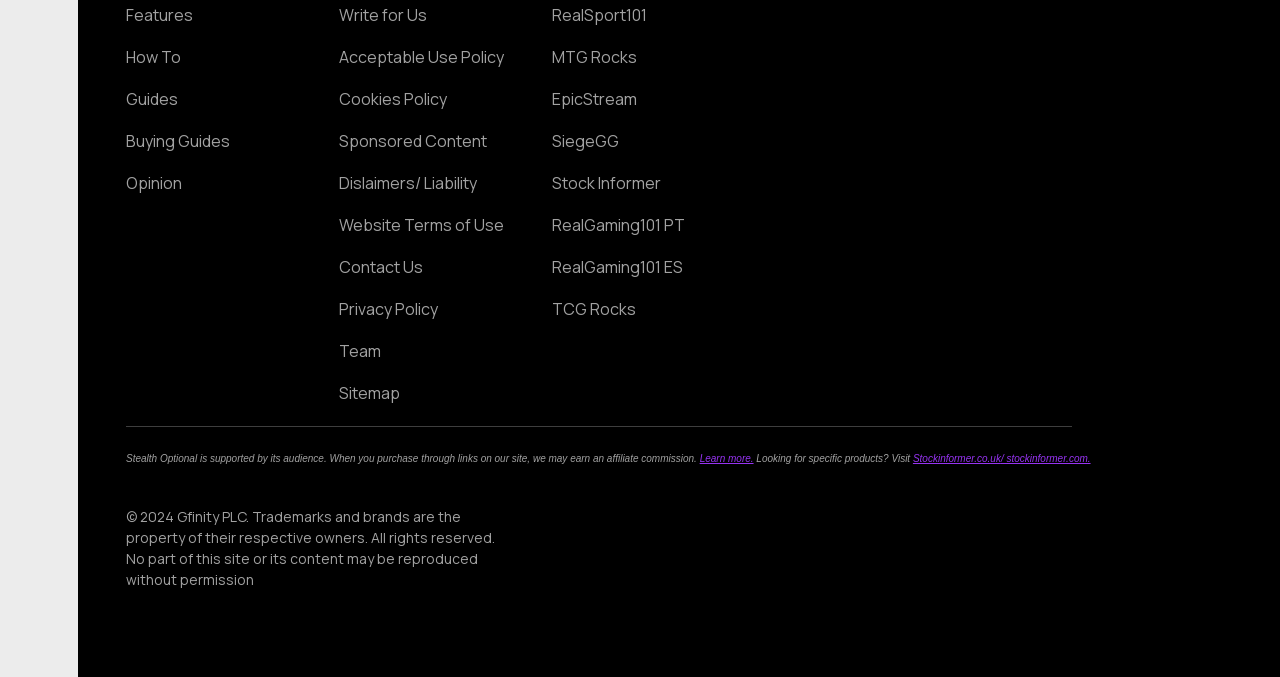What is the copyright information for the website?
Could you please answer the question thoroughly and with as much detail as possible?

The static text '© 2024 Gfinity PLC. Trademarks and brands are the property of their respective owners. All rights reserved. No part of this site or its content may be reproduced without permission' provides the copyright information for the website, indicating that the website is owned by Gfinity PLC and copyrighted in 2024.